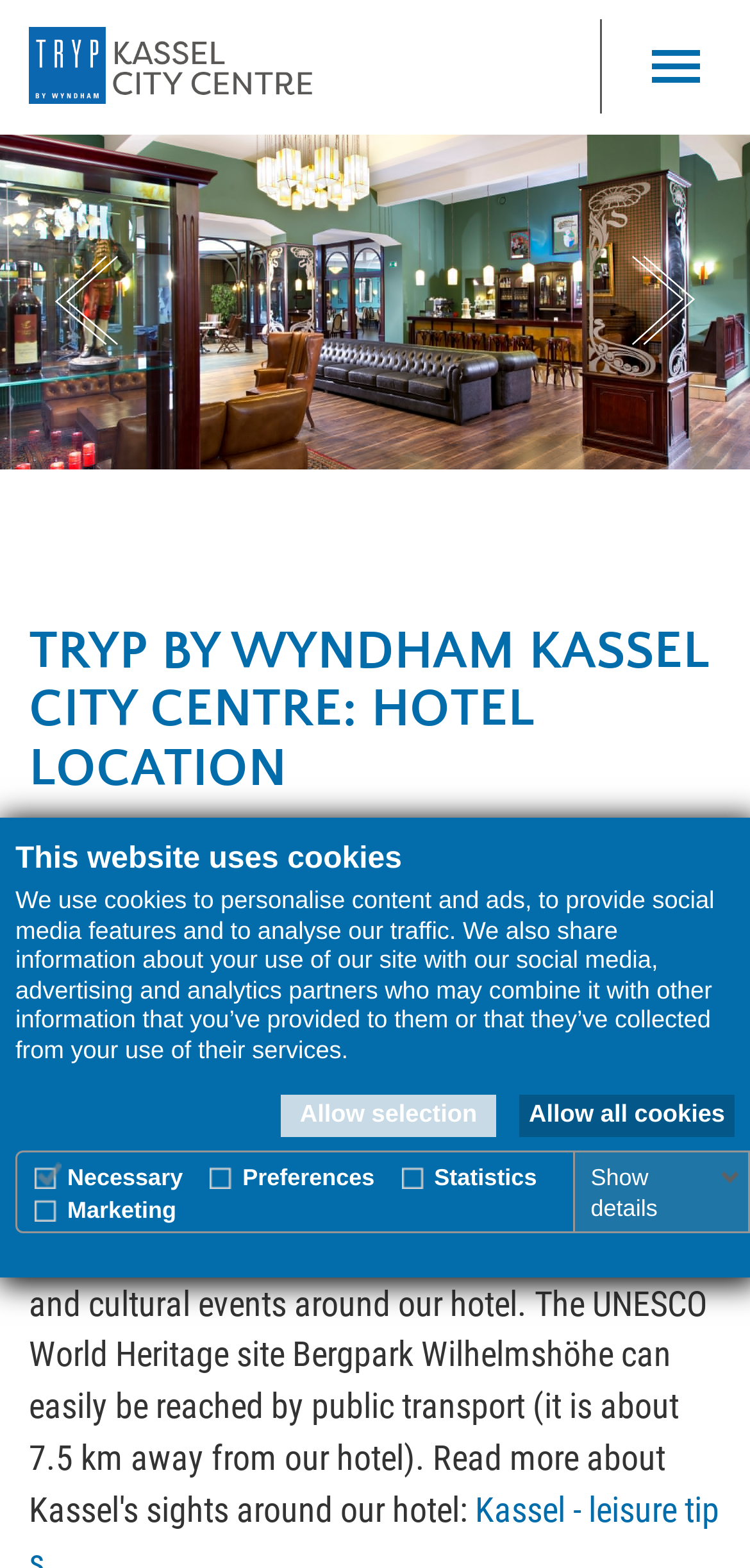Extract the bounding box of the UI element described as: "About Wyndham Hotel Group".

[0.077, 0.719, 0.605, 0.745]